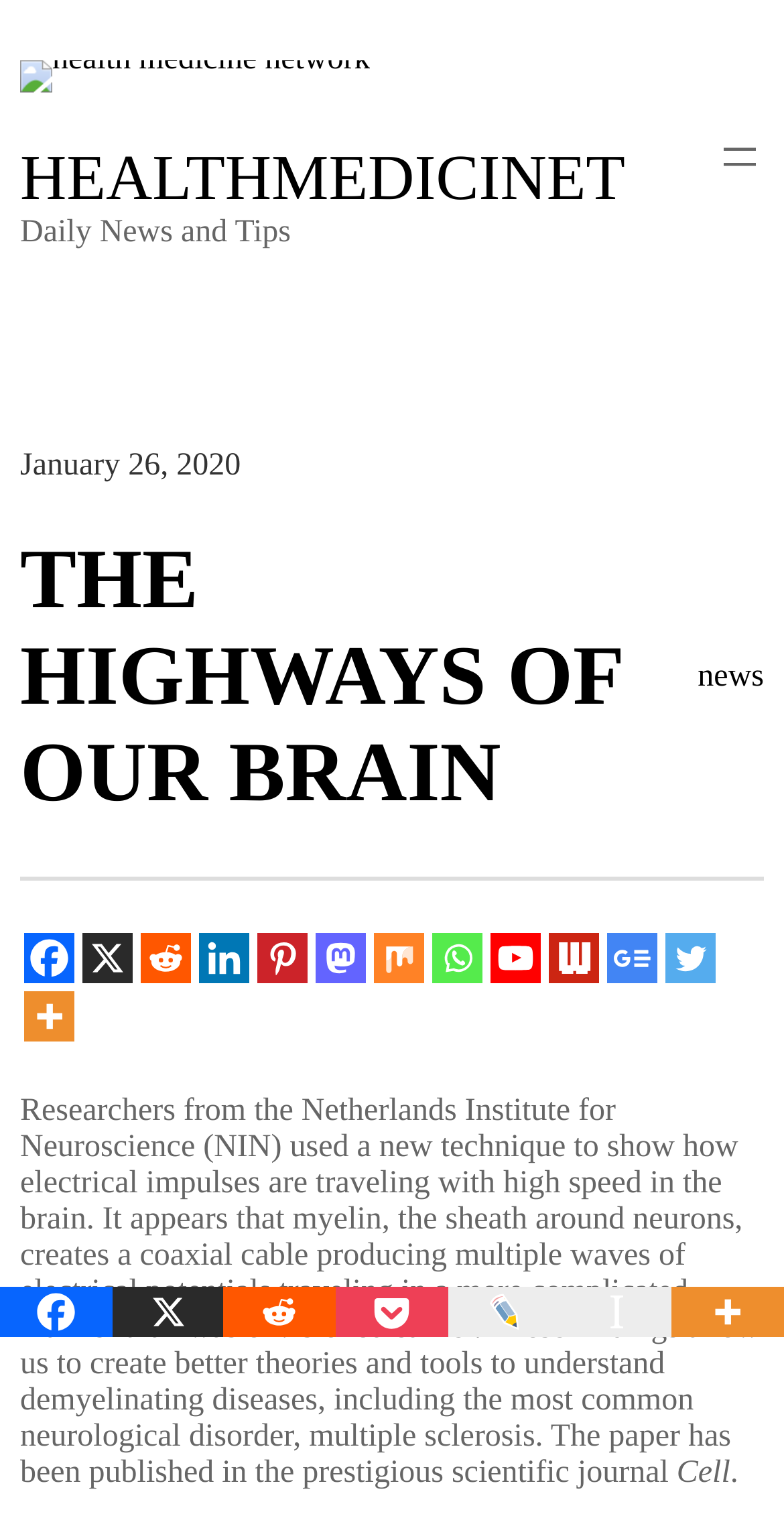Give a concise answer using one word or a phrase to the following question:
What is the name of the scientific journal?

Cell